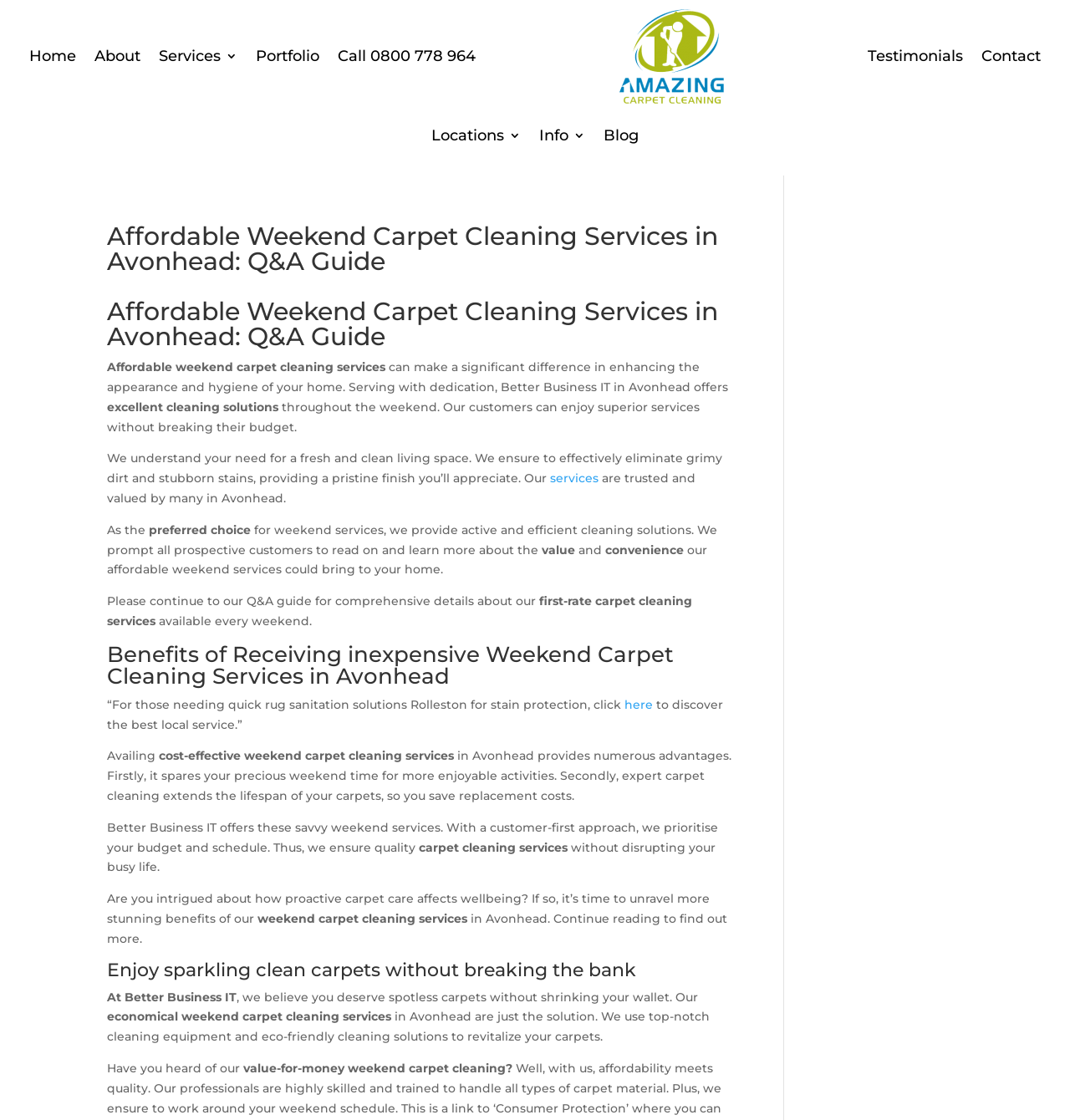Based on the element description "Call 0800 778 964", predict the bounding box coordinates of the UI element.

[0.316, 0.008, 0.445, 0.092]